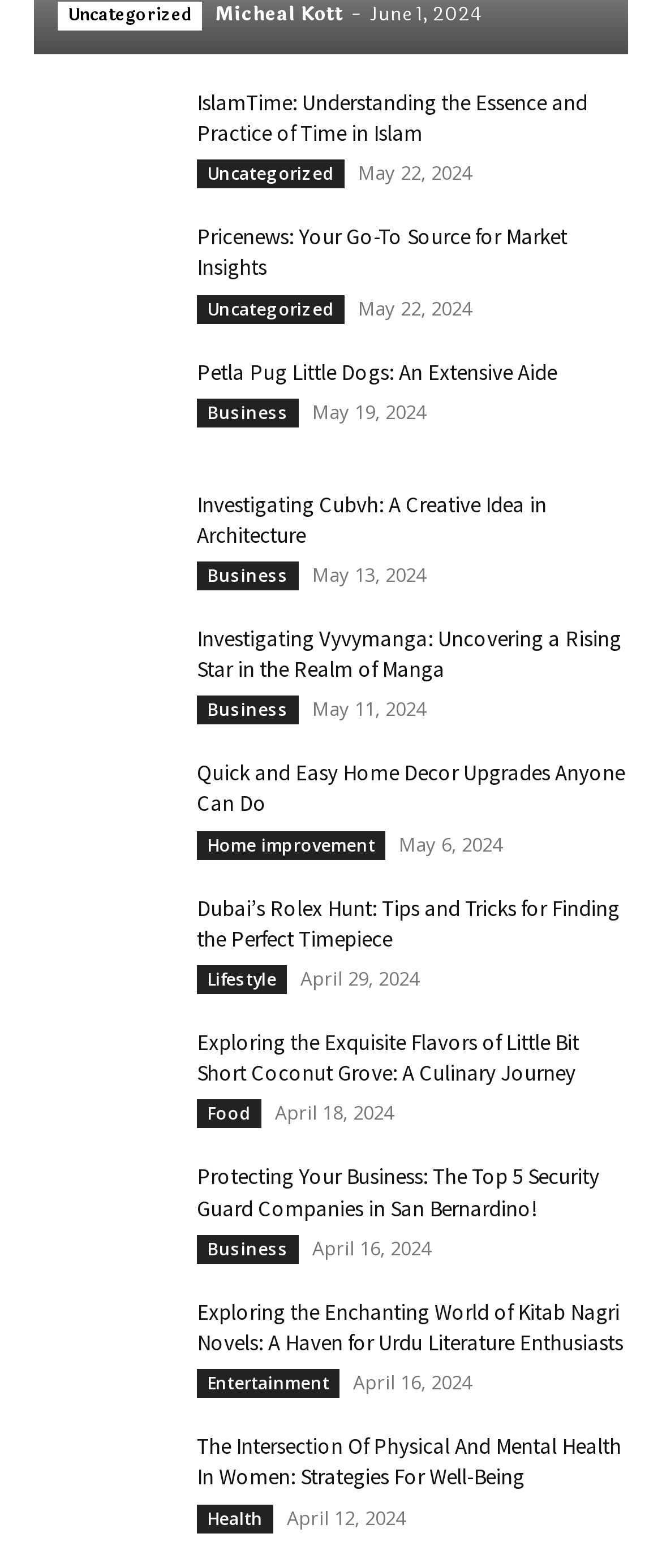Locate the bounding box coordinates of the area where you should click to accomplish the instruction: "Check the time of the post 'May 22, 2024'".

[0.541, 0.102, 0.713, 0.118]